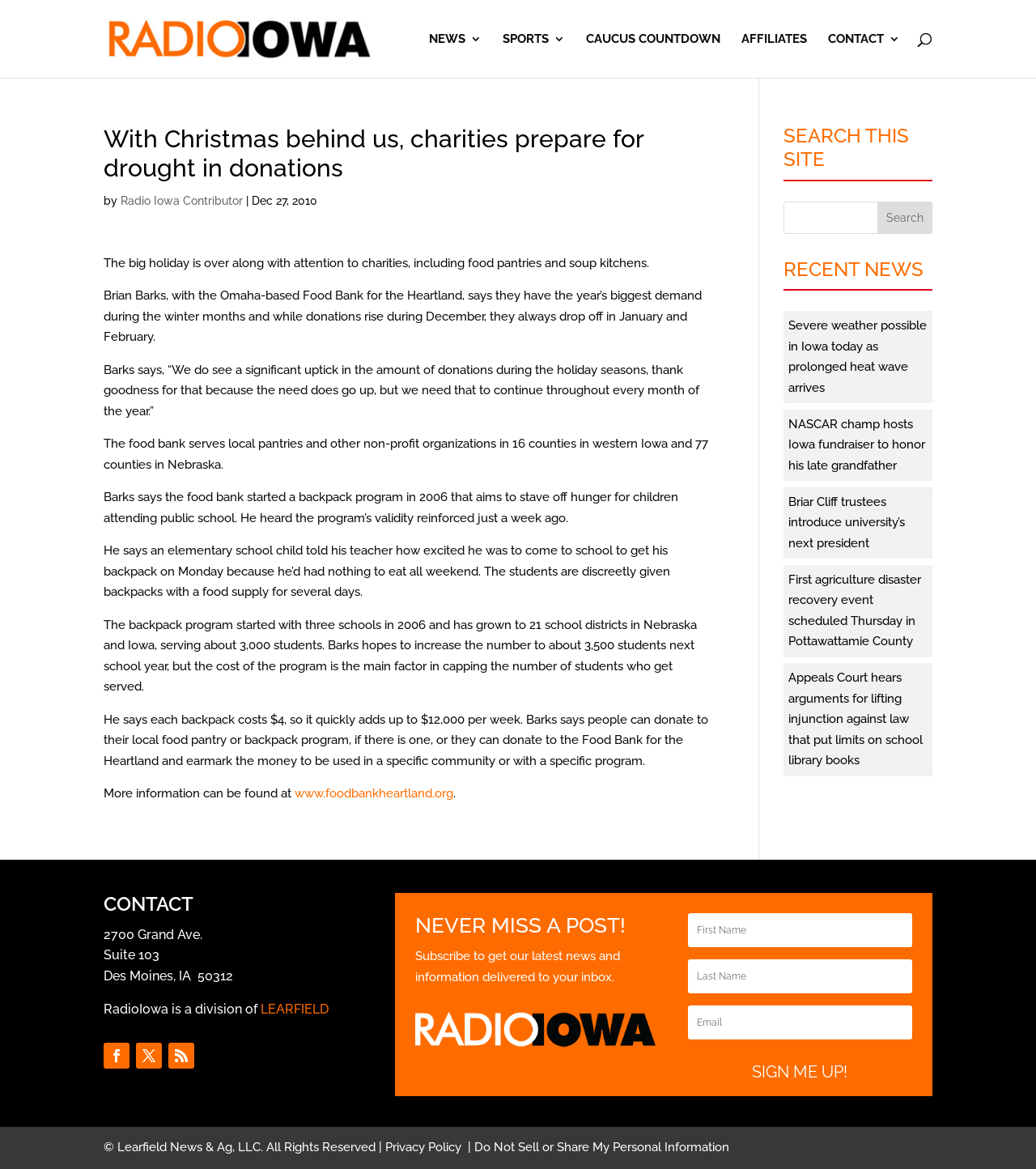What is the name of the university whose next president is introduced by the trustees?
Respond with a short answer, either a single word or a phrase, based on the image.

Briar Cliff